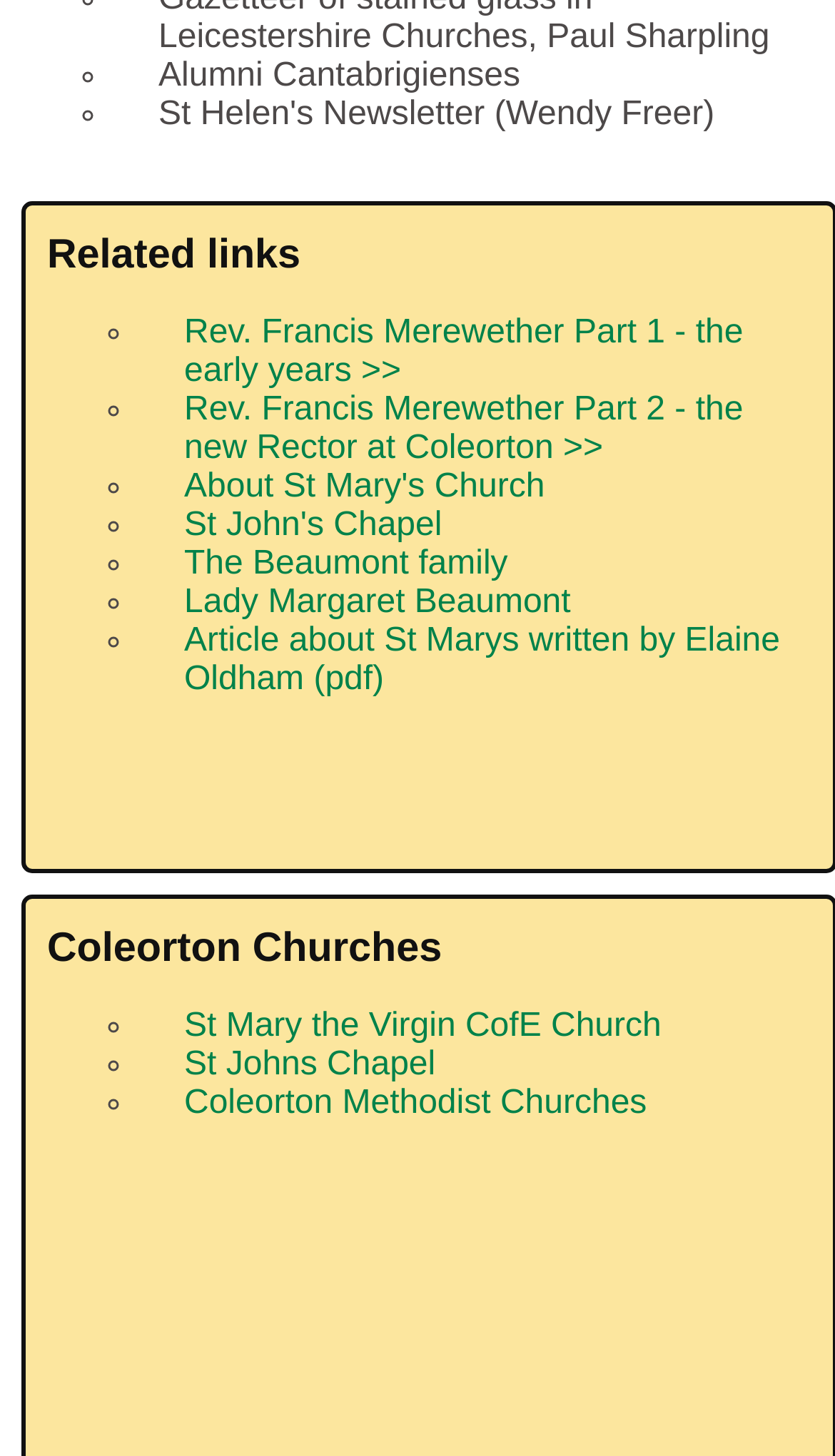How many headings are there on the webpage?
We need a detailed and exhaustive answer to the question. Please elaborate.

I identified two headings on the webpage, which are 'Related links' and 'Coleorton Churches'.